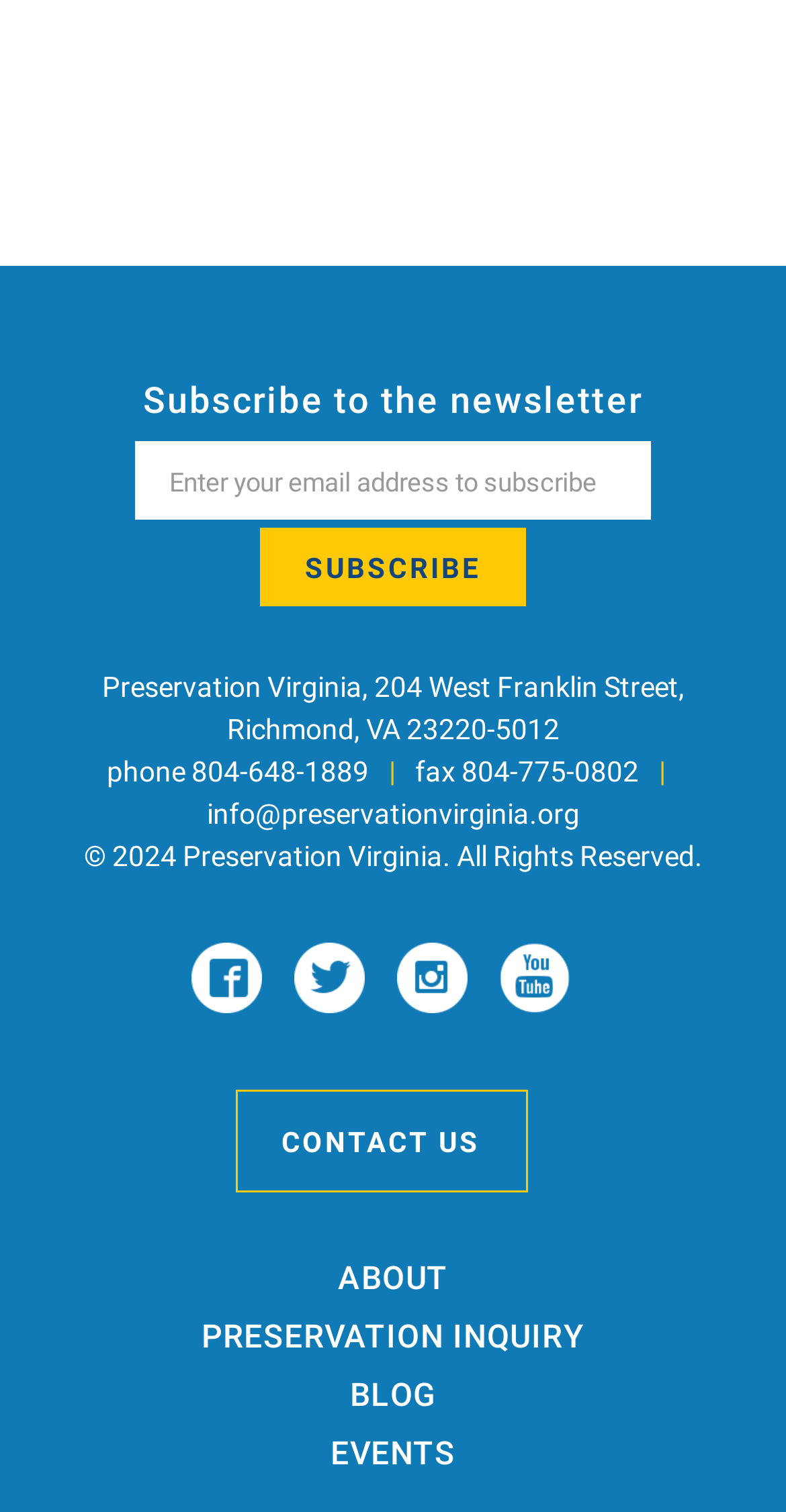Could you specify the bounding box coordinates for the clickable section to complete the following instruction: "Subscribe to the newsletter"?

[0.172, 0.292, 0.828, 0.344]